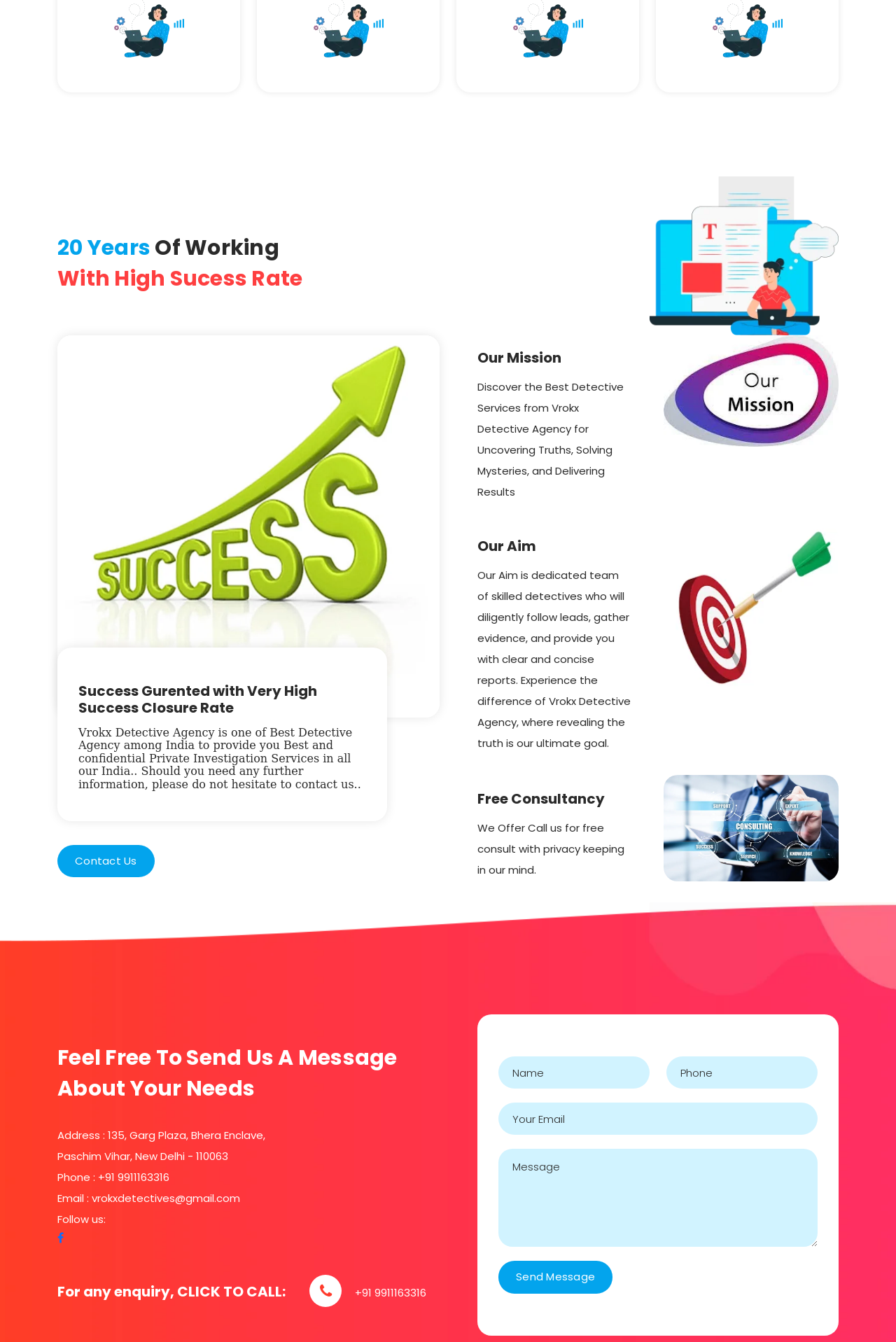What can be done with the 'Send Message' button?
Please use the image to provide an in-depth answer to the question.

The 'Send Message' button is part of a form that allows users to send a message to the agency, as indicated by the surrounding text fields for name, phone, email, and message, and the button's label 'Send Message'.